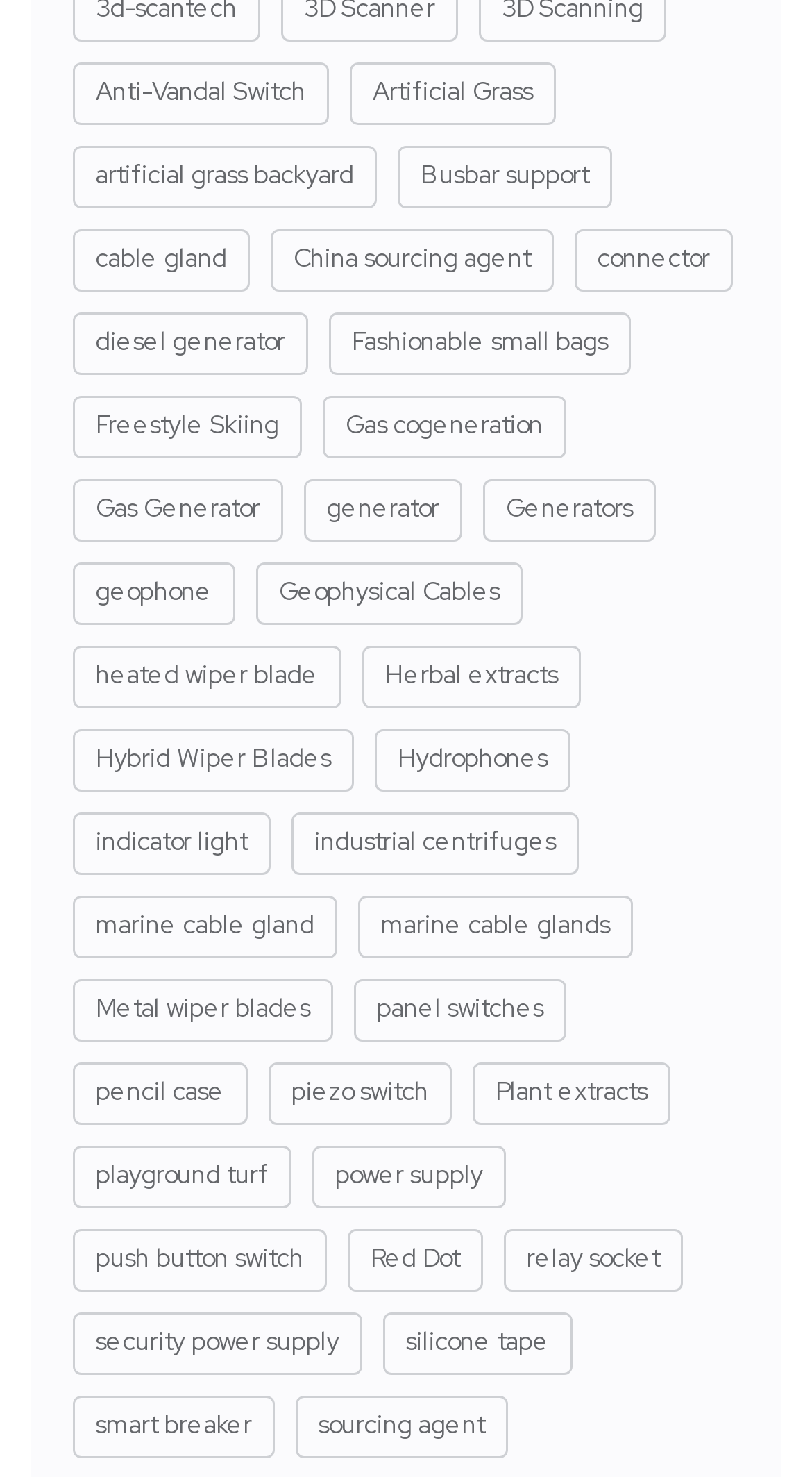Please locate the bounding box coordinates of the element's region that needs to be clicked to follow the instruction: "Explore China sourcing agent options". The bounding box coordinates should be provided as four float numbers between 0 and 1, i.e., [left, top, right, bottom].

[0.333, 0.155, 0.682, 0.198]